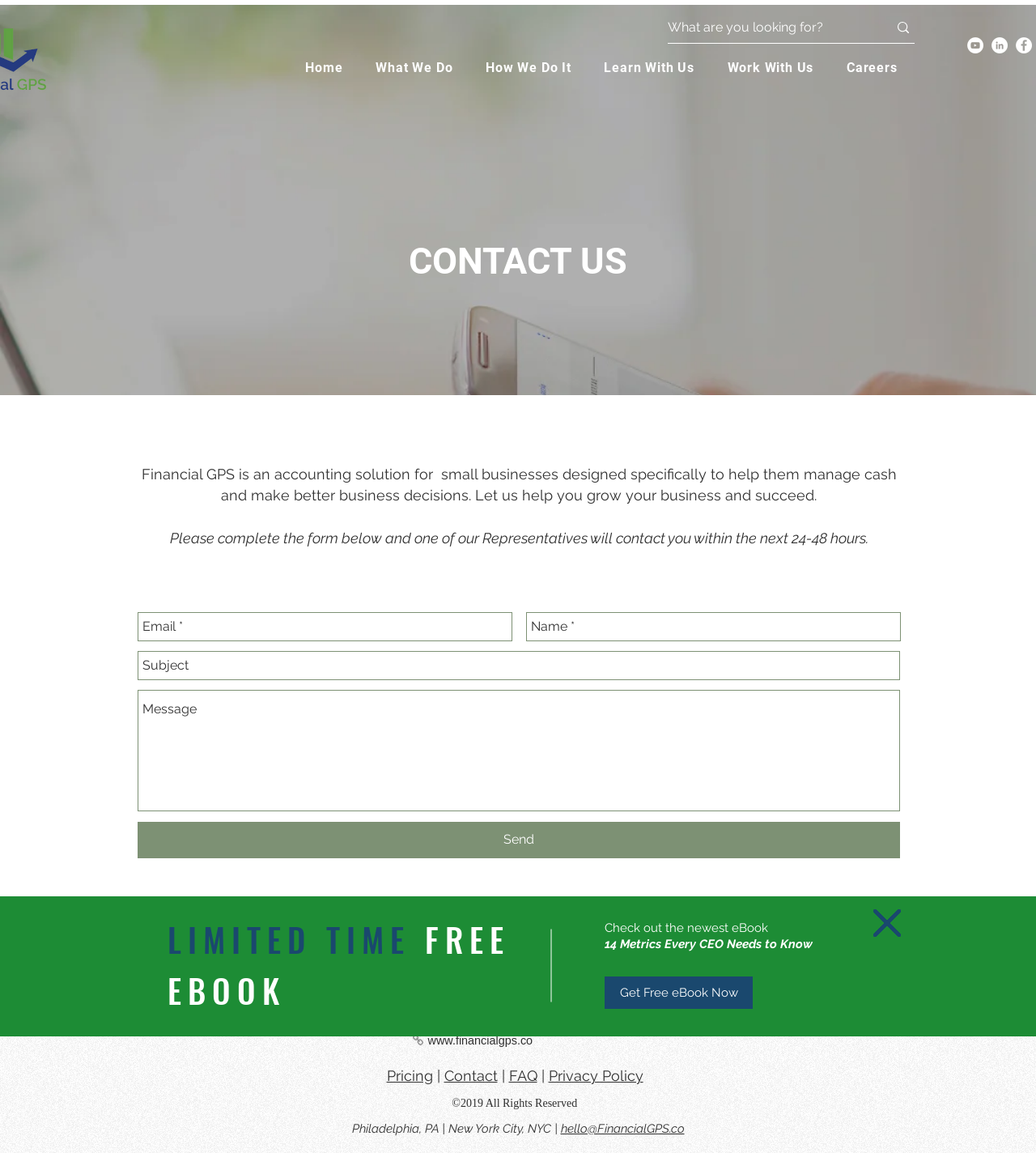What is the location of Financial GPS mentioned on the webpage?
Answer the question in as much detail as possible.

The webpage mentions the locations of Financial GPS in the footer section, specifically Philadelphia, PA, and New York City, NYC. This information is likely provided to indicate the company's physical presence and areas of operation.